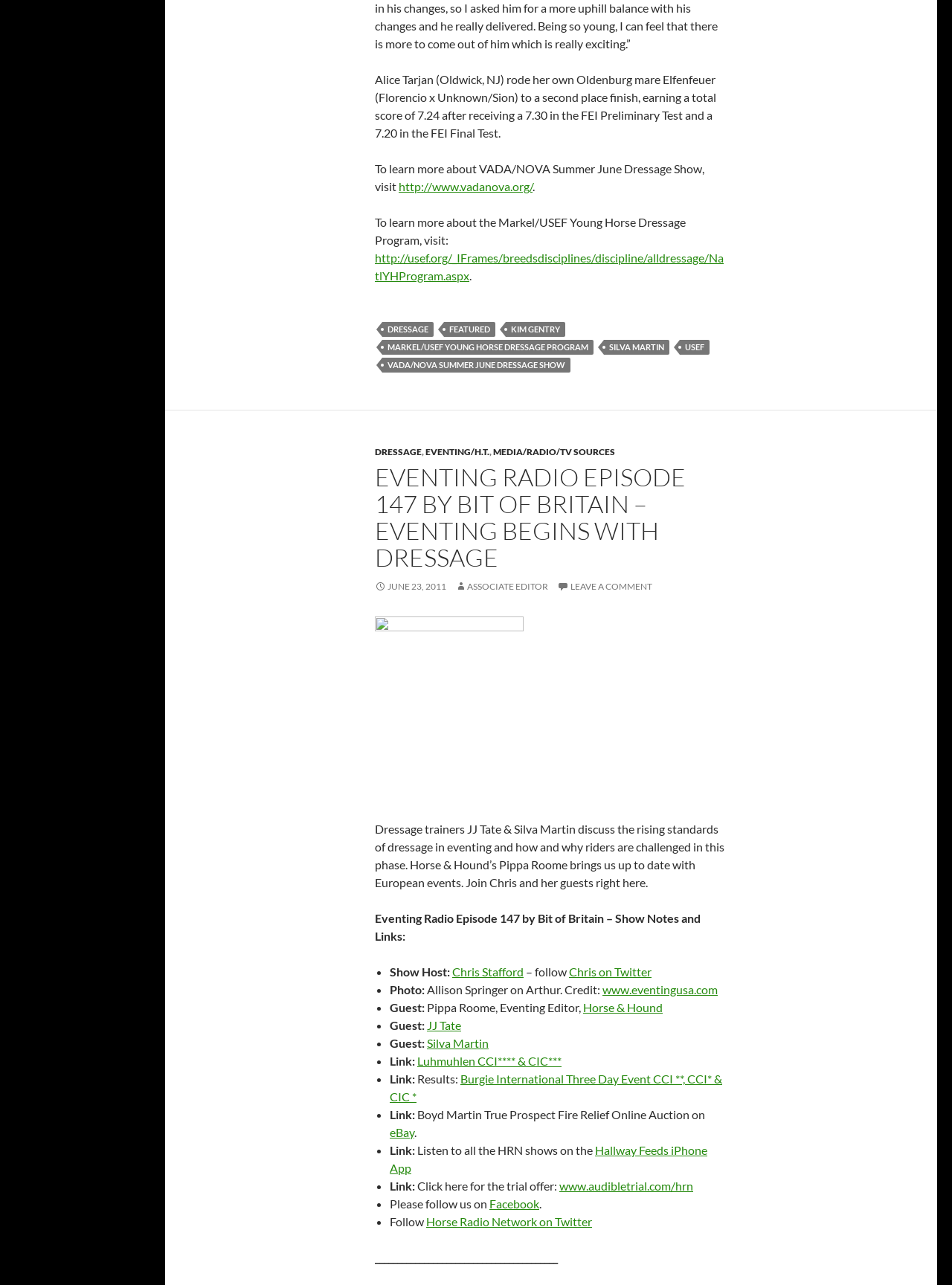Determine the bounding box coordinates for the region that must be clicked to execute the following instruction: "Follow Chris on Twitter".

[0.598, 0.751, 0.684, 0.762]